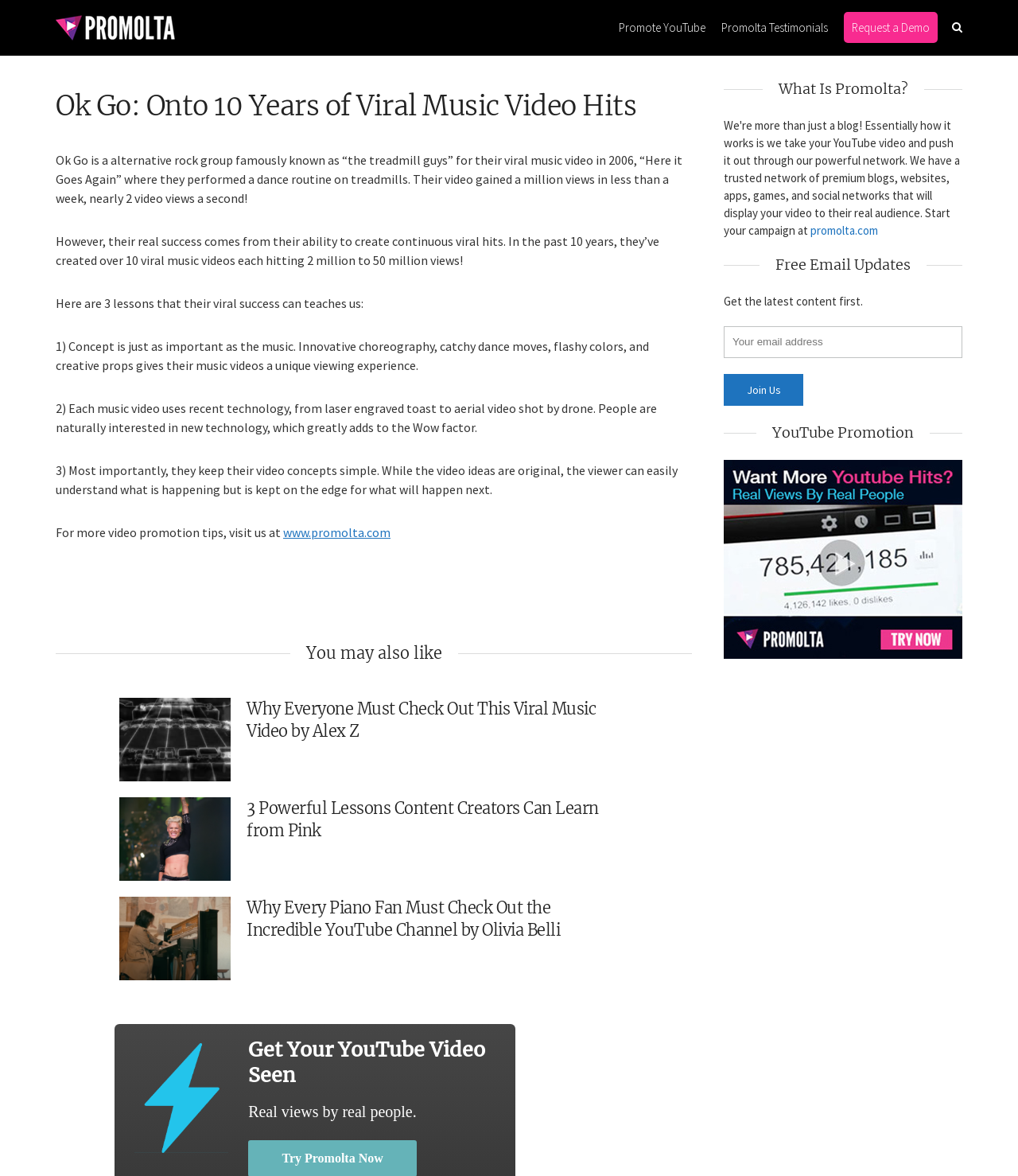What is the text of the webpage's headline?

Ok Go: Onto 10 Years of Viral Music Video Hits